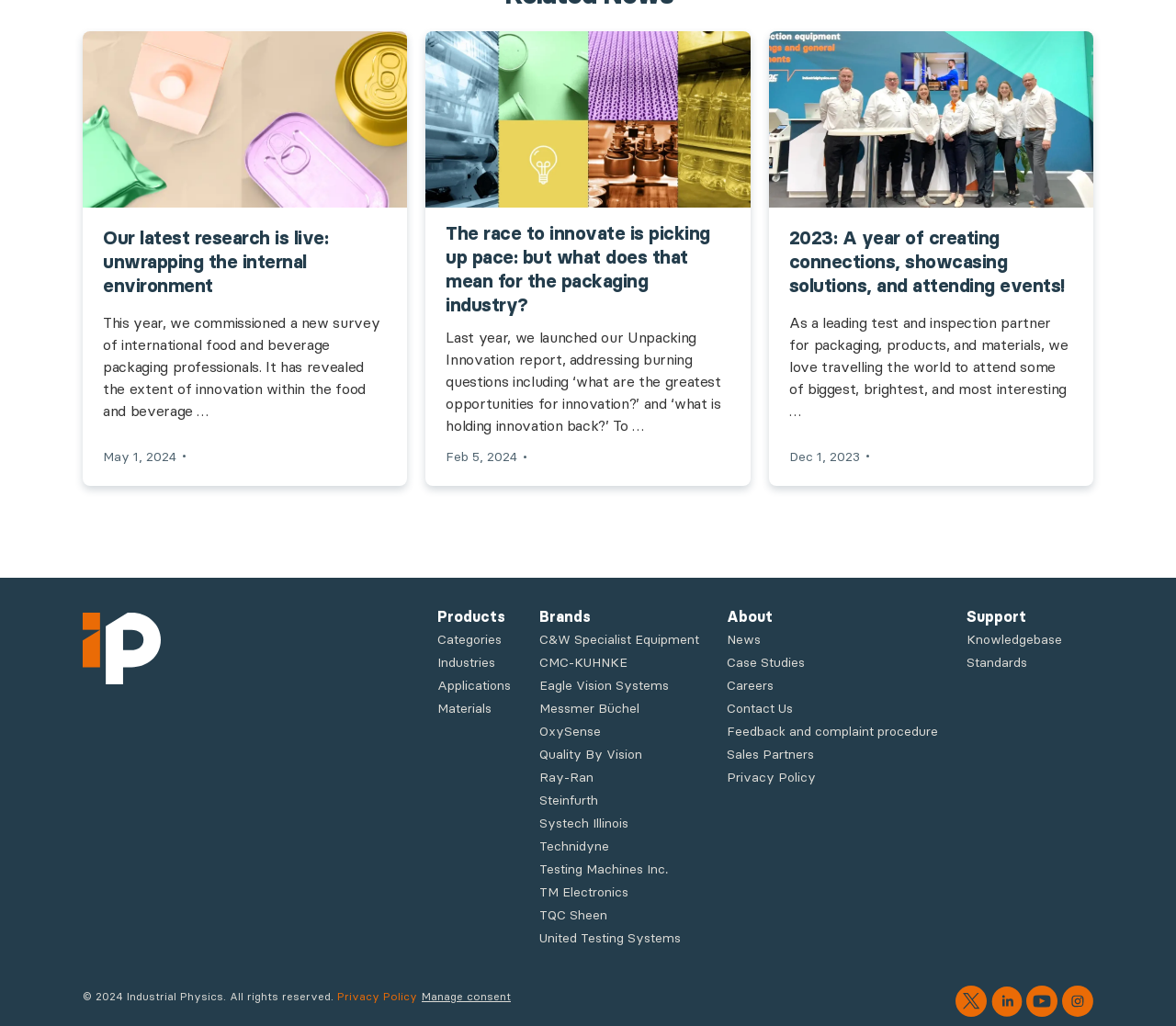Please specify the bounding box coordinates of the clickable section necessary to execute the following command: "Read the latest research on food and beverage packaging".

[0.07, 0.22, 0.346, 0.29]